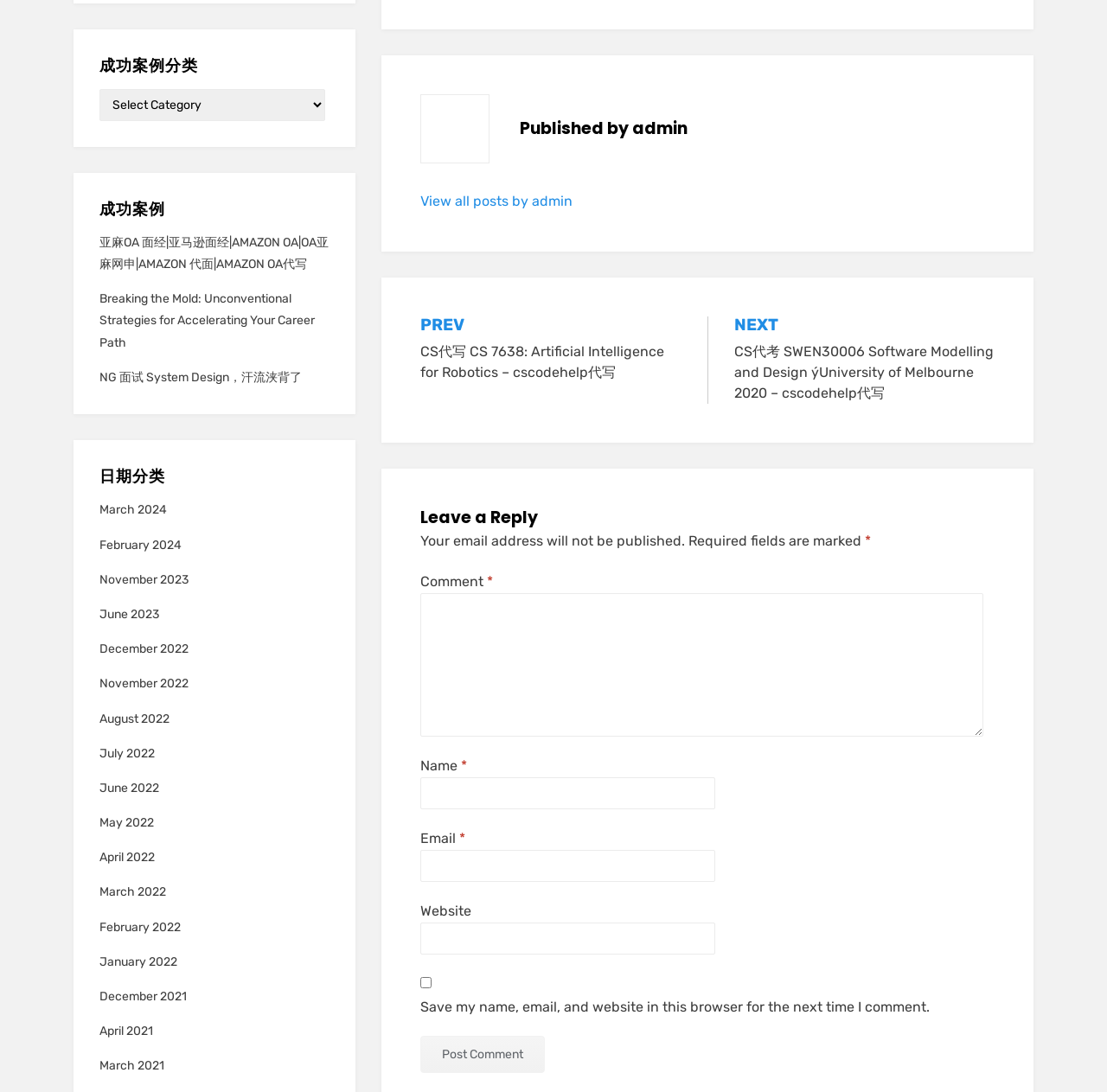Locate the bounding box coordinates of the segment that needs to be clicked to meet this instruction: "Click on the '亚麻OA 面经|亚马逊面经|AMAZON OA|OA亚麻网申|AMAZON 代面|AMAZON OA代写' link".

[0.09, 0.211, 0.297, 0.245]